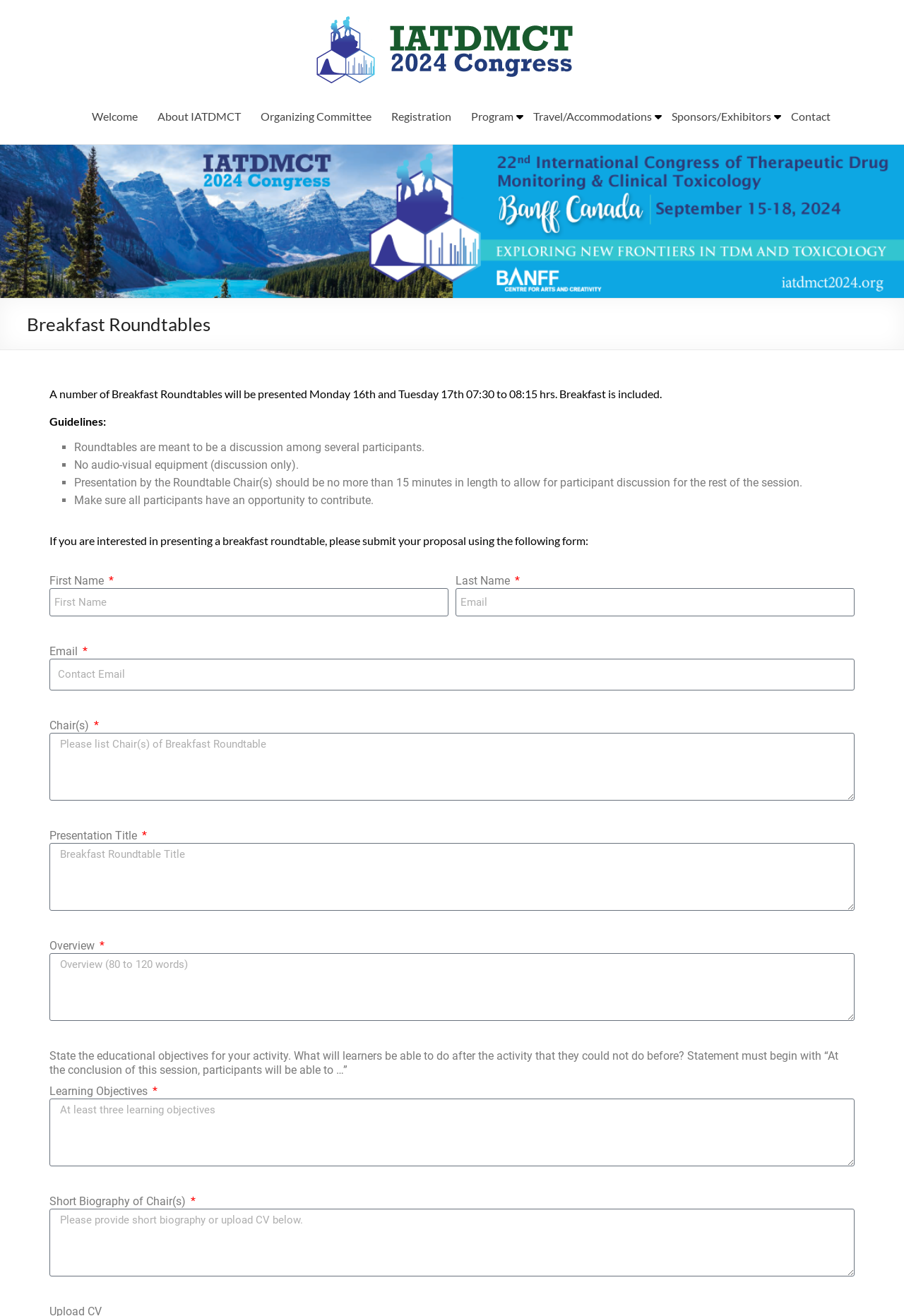When are the Breakfast Roundtables scheduled to take place?
Answer the question with a single word or phrase derived from the image.

Monday 16th and Tuesday 17th, 07:30 to 08:15 hrs